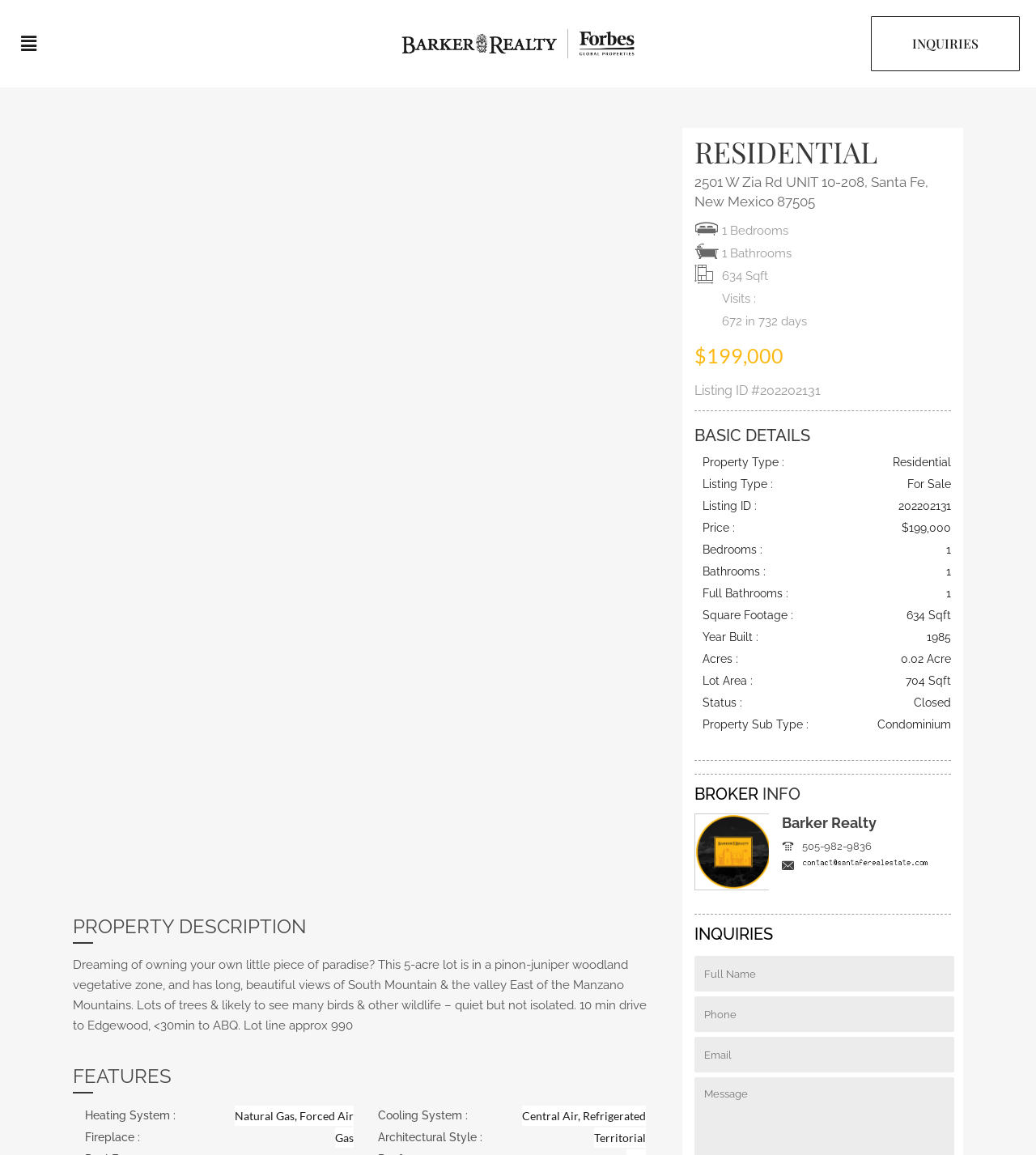Analyze and describe the webpage in a detailed narrative.

This webpage appears to be a real estate listing for a residential property located at 2501 W Zia Rd UNIT 10-208, Santa Fe, New Mexico 87505. The page is divided into several sections, with a prominent display of images showcasing the property at the top.

On the top-left corner, there is a menu toggle button. Below the images, there is a section with a heading "RESIDENTIAL" and the property's address. This section also displays the property's details, including the number of bedrooms, bathrooms, square footage, and price.

To the right of the property details, there is a section with links to "INQUIRIES" and a button to toggle the menu. Below this section, there is a description of the property, highlighting its features, such as its location in a pinon-juniper woodland vegetative zone, long views of South Mountain and the valley, and its proximity to Edgewood and Albuquerque.

The page also displays various features of the property, including its heating and cooling systems, fireplace, and architectural style. Additionally, there is a section with basic details about the property, including its property type, listing type, listing ID, price, and year built.

Further down the page, there is a section with contact information for the broker, Barker Realty, including their logo, phone number, and email address. Finally, there is a section for inquiries, with text boxes for full name, phone, and email, allowing users to submit their information to inquire about the property.